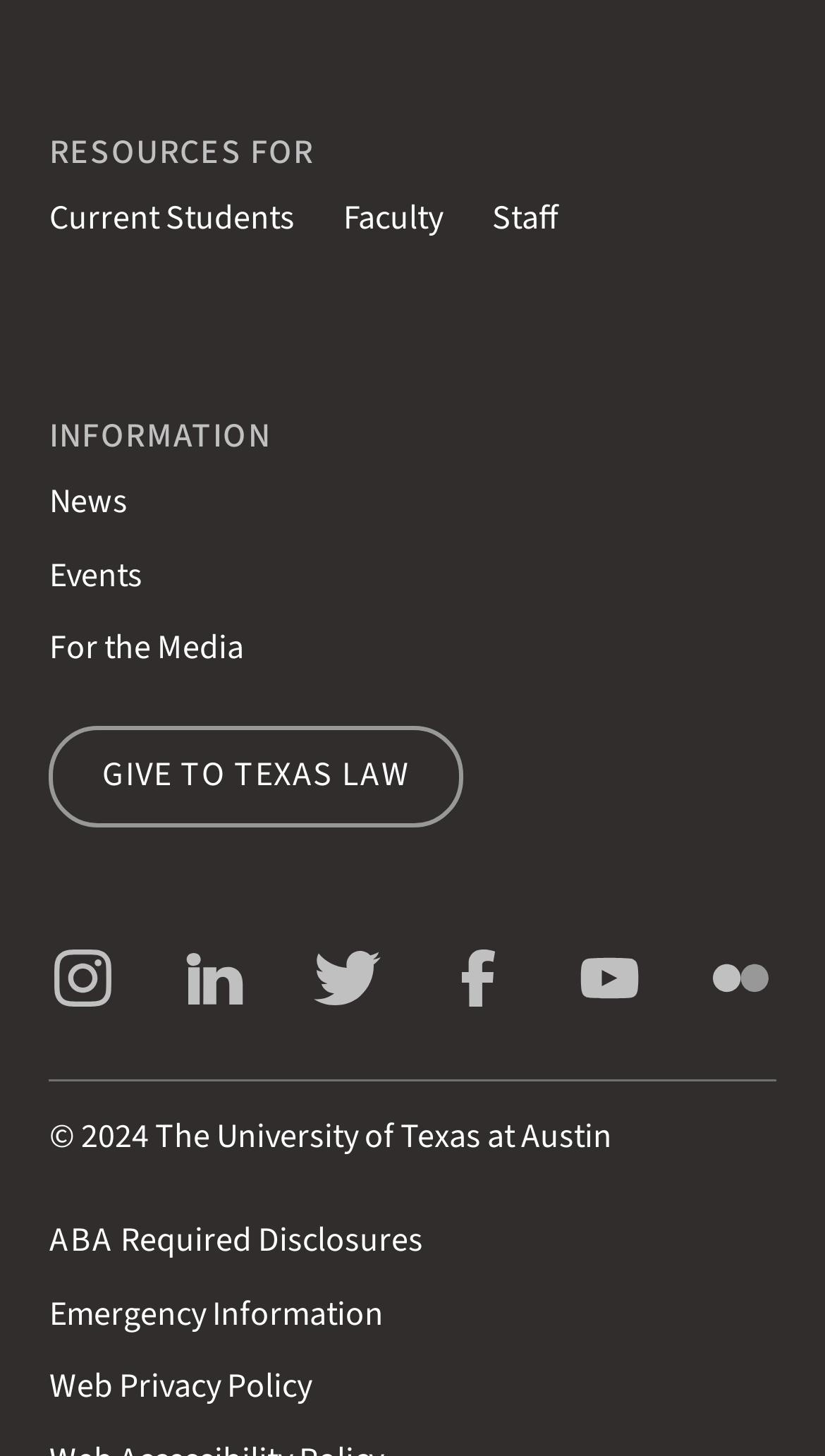Given the following UI element description: "For the Media", find the bounding box coordinates in the webpage screenshot.

[0.059, 0.429, 0.295, 0.461]